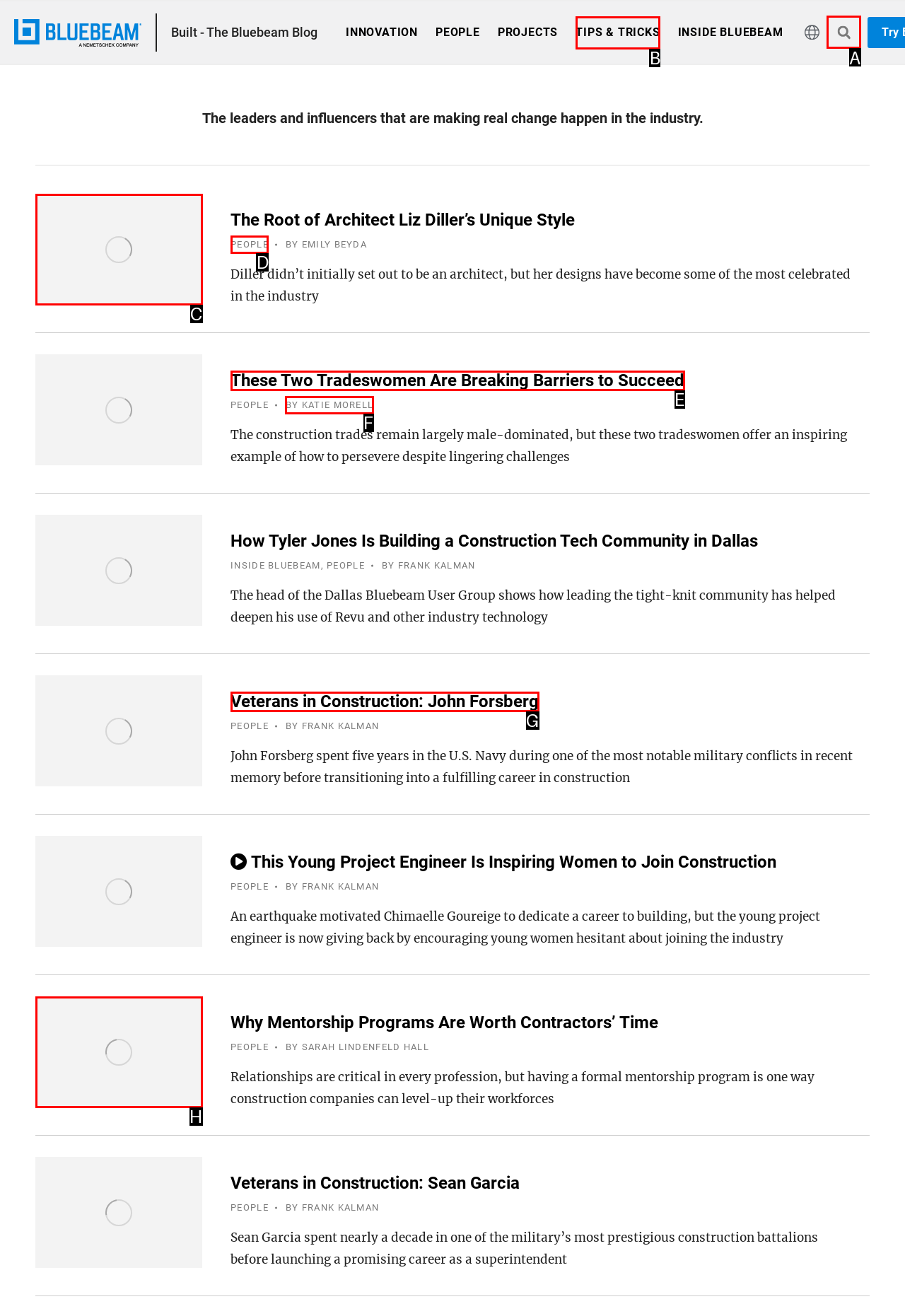Choose the letter that corresponds to the correct button to accomplish the task: Search for something
Reply with the letter of the correct selection only.

A